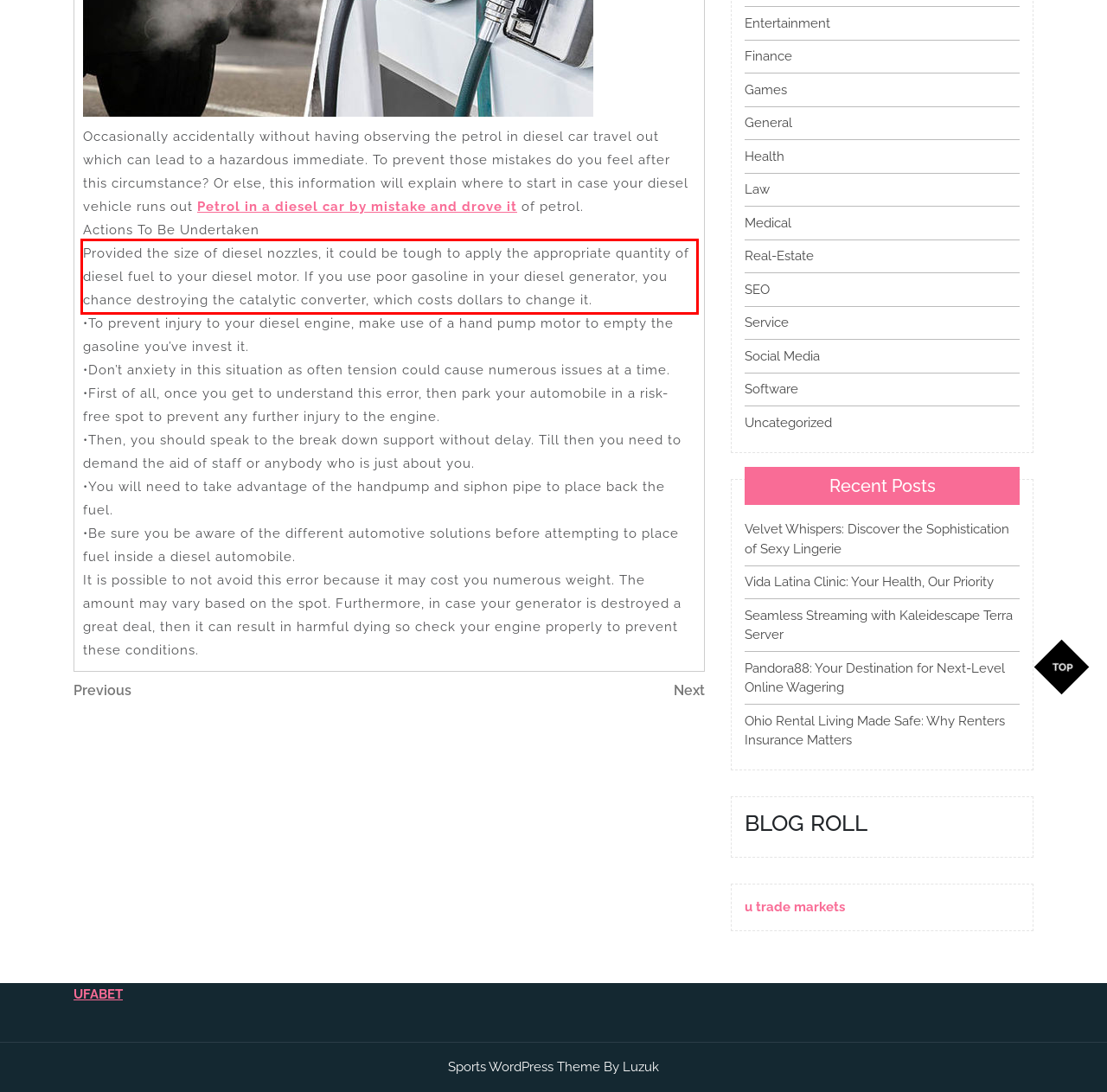Identify the red bounding box in the webpage screenshot and perform OCR to generate the text content enclosed.

Provided the size of diesel nozzles, it could be tough to apply the appropriate quantity of diesel fuel to your diesel motor. If you use poor gasoline in your diesel generator, you chance destroying the catalytic converter, which costs dollars to change it.